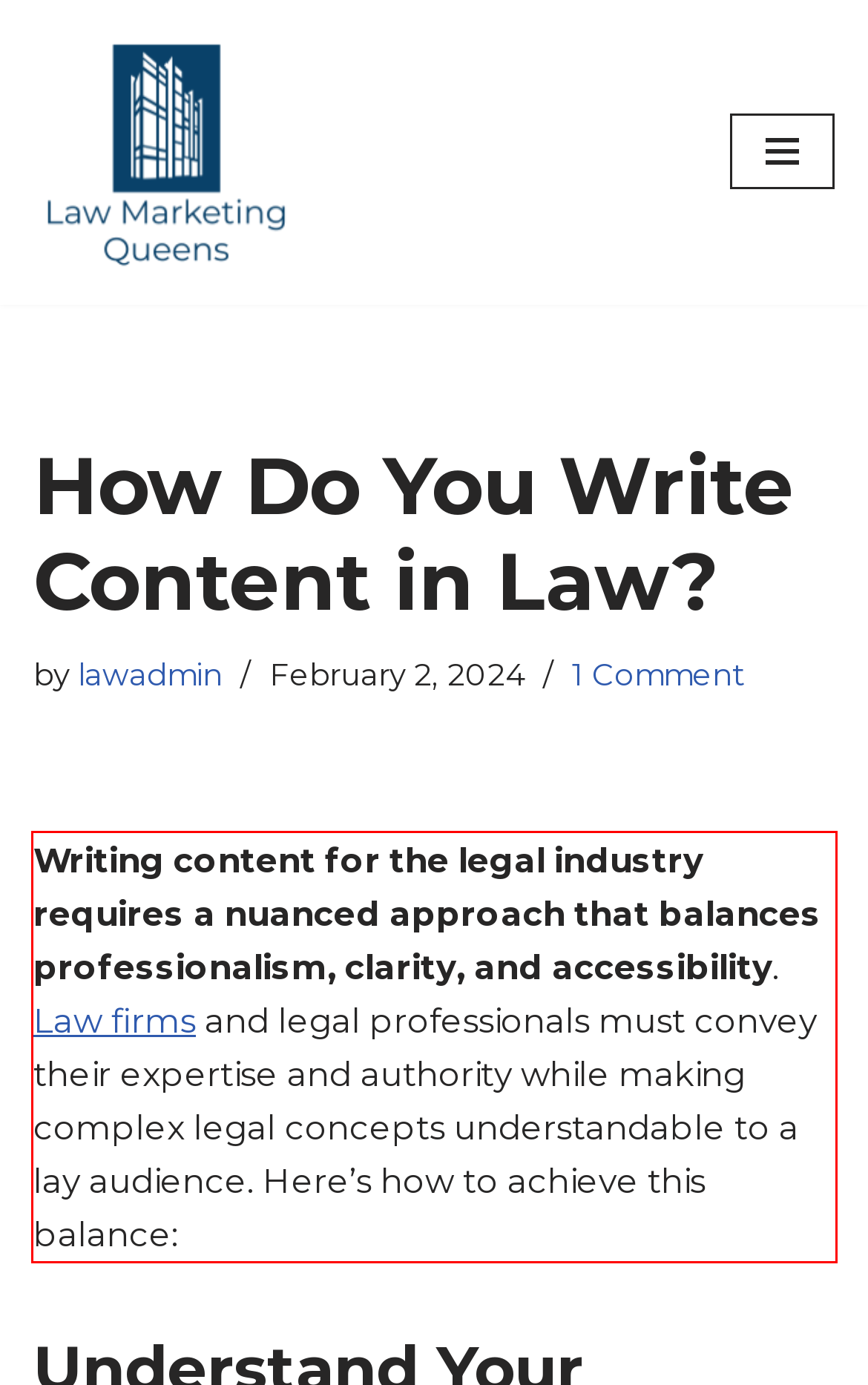Look at the screenshot of the webpage, locate the red rectangle bounding box, and generate the text content that it contains.

Writing content for the legal industry requires a nuanced approach that balances professionalism, clarity, and accessibility. Law firms and legal professionals must convey their expertise and authority while making complex legal concepts understandable to a lay audience. Here’s how to achieve this balance: